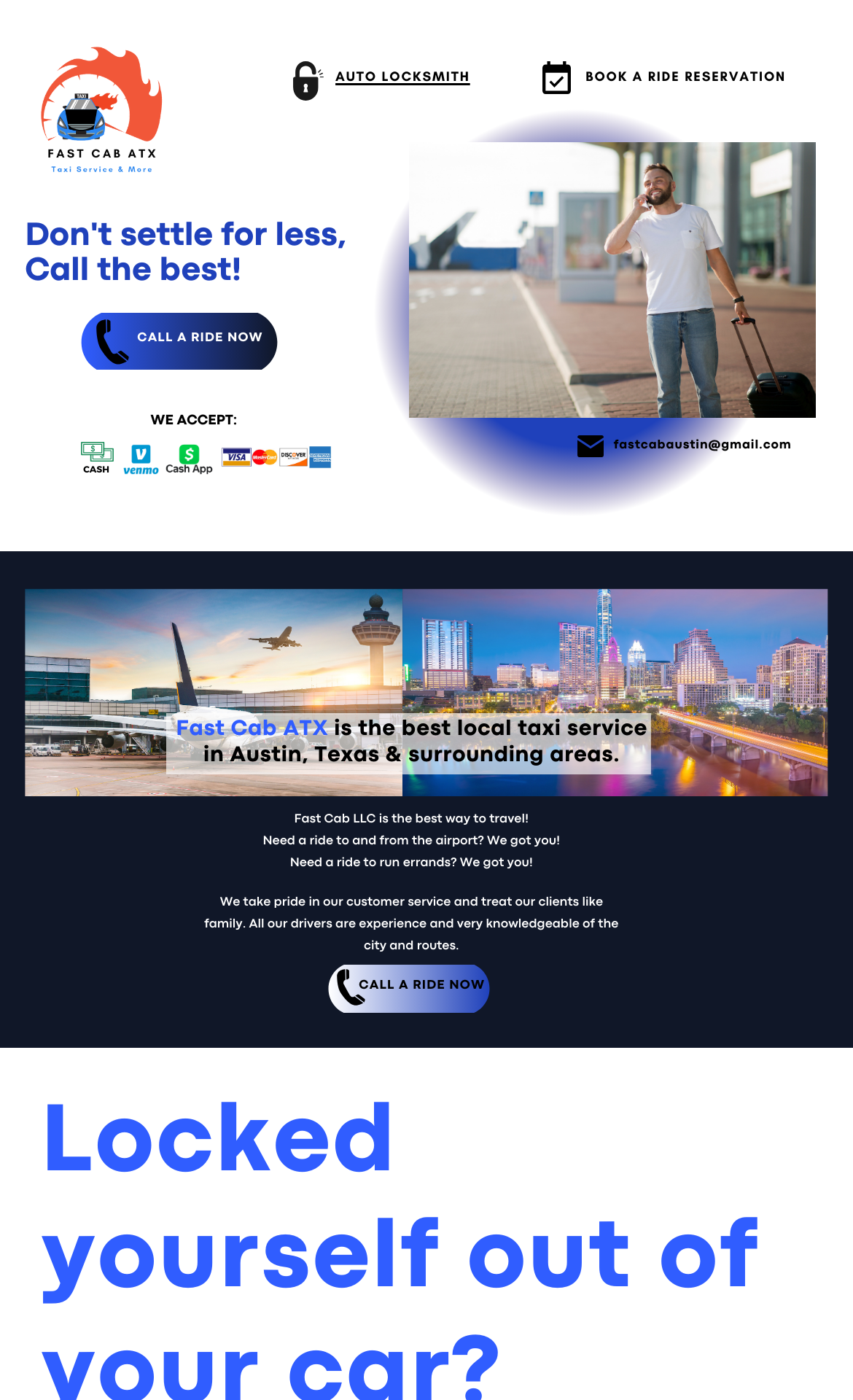Provide the bounding box coordinates, formatted as (top-left x, top-left y, bottom-right x, bottom-right y), with all values being floating point numbers between 0 and 1. Identify the bounding box of the UI element that matches the description: Auto Locksmith

[0.393, 0.048, 0.551, 0.061]